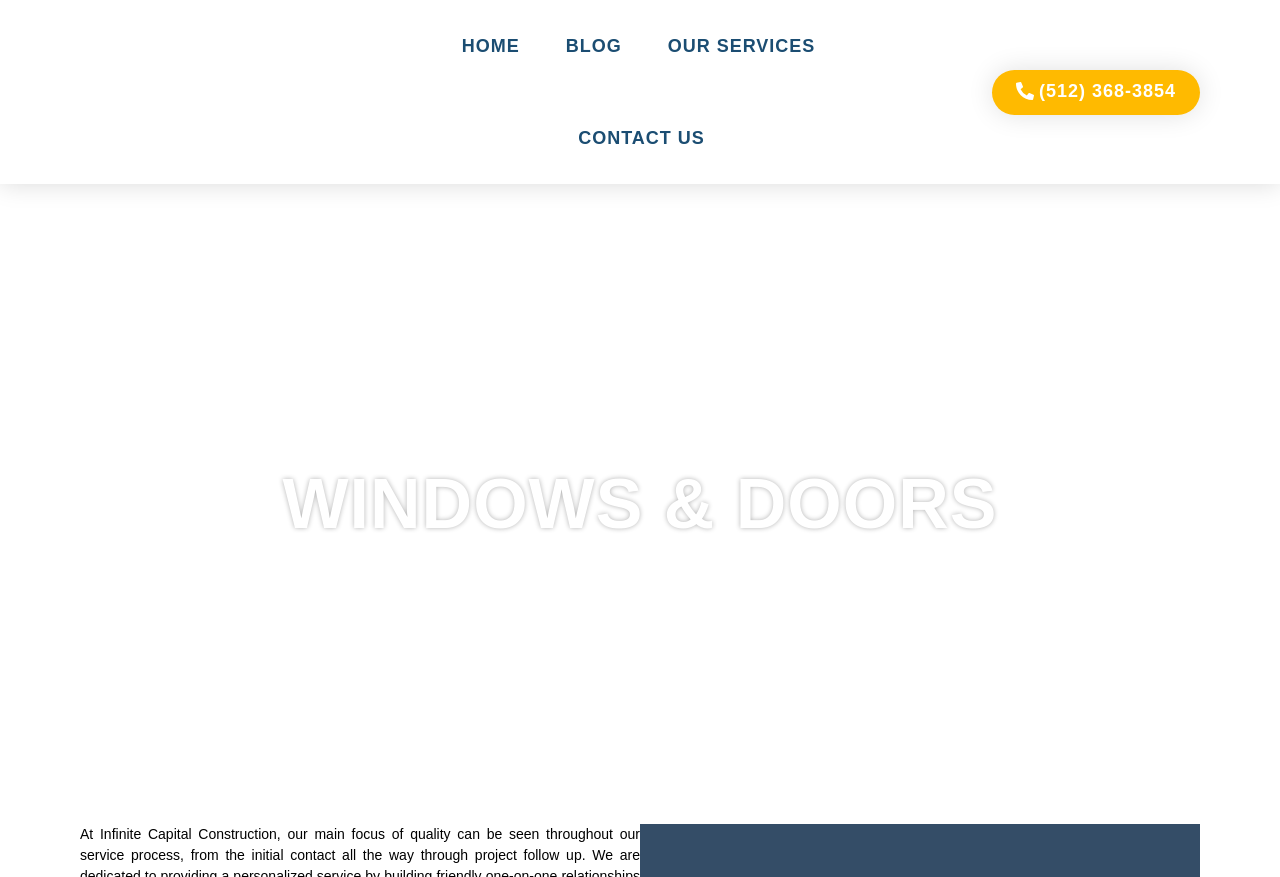Respond with a single word or phrase to the following question: What is the company's main focus?

quality